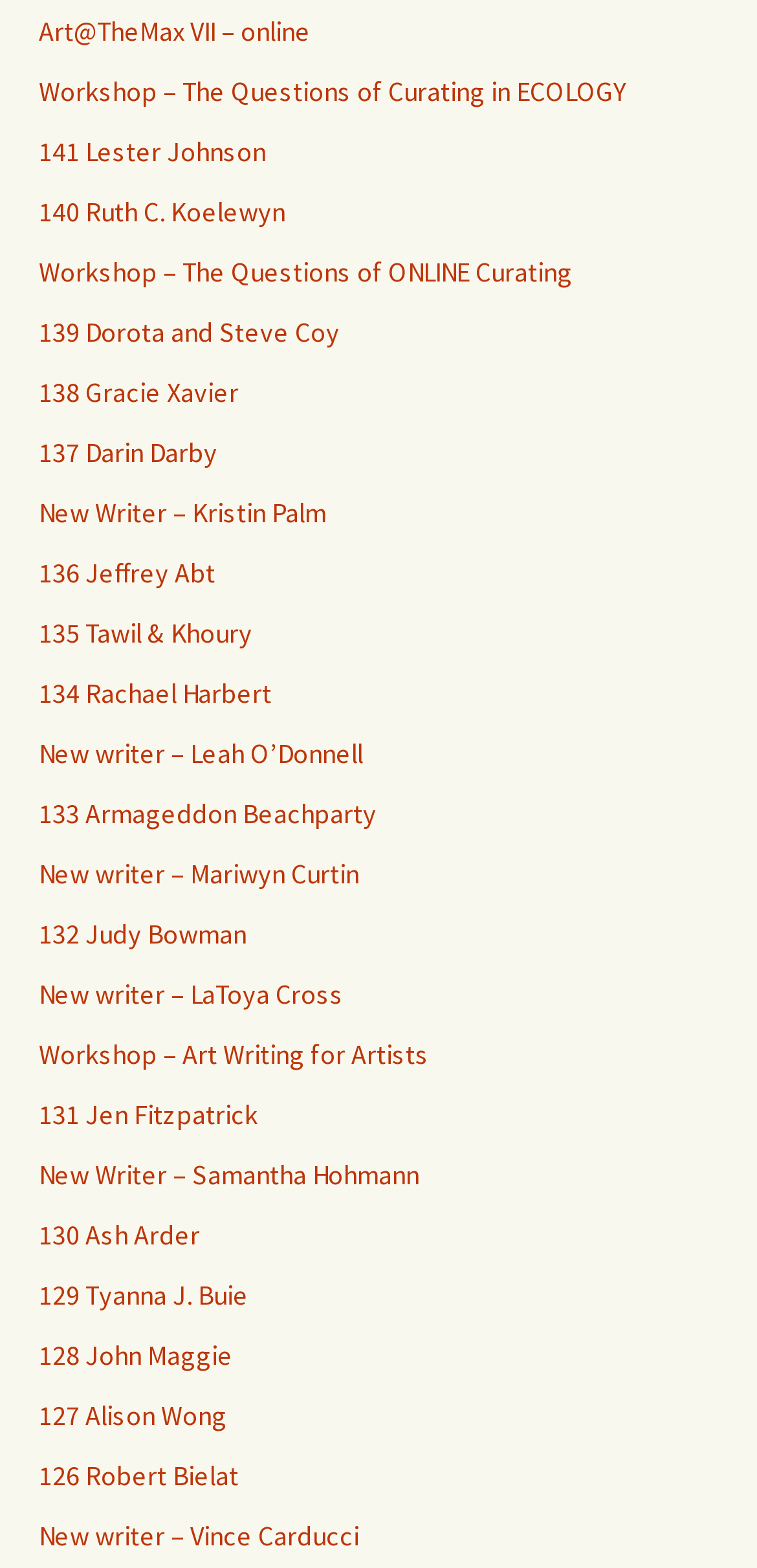Find the bounding box of the web element that fits this description: "140 Ruth C. Koelewyn".

[0.051, 0.124, 0.377, 0.146]